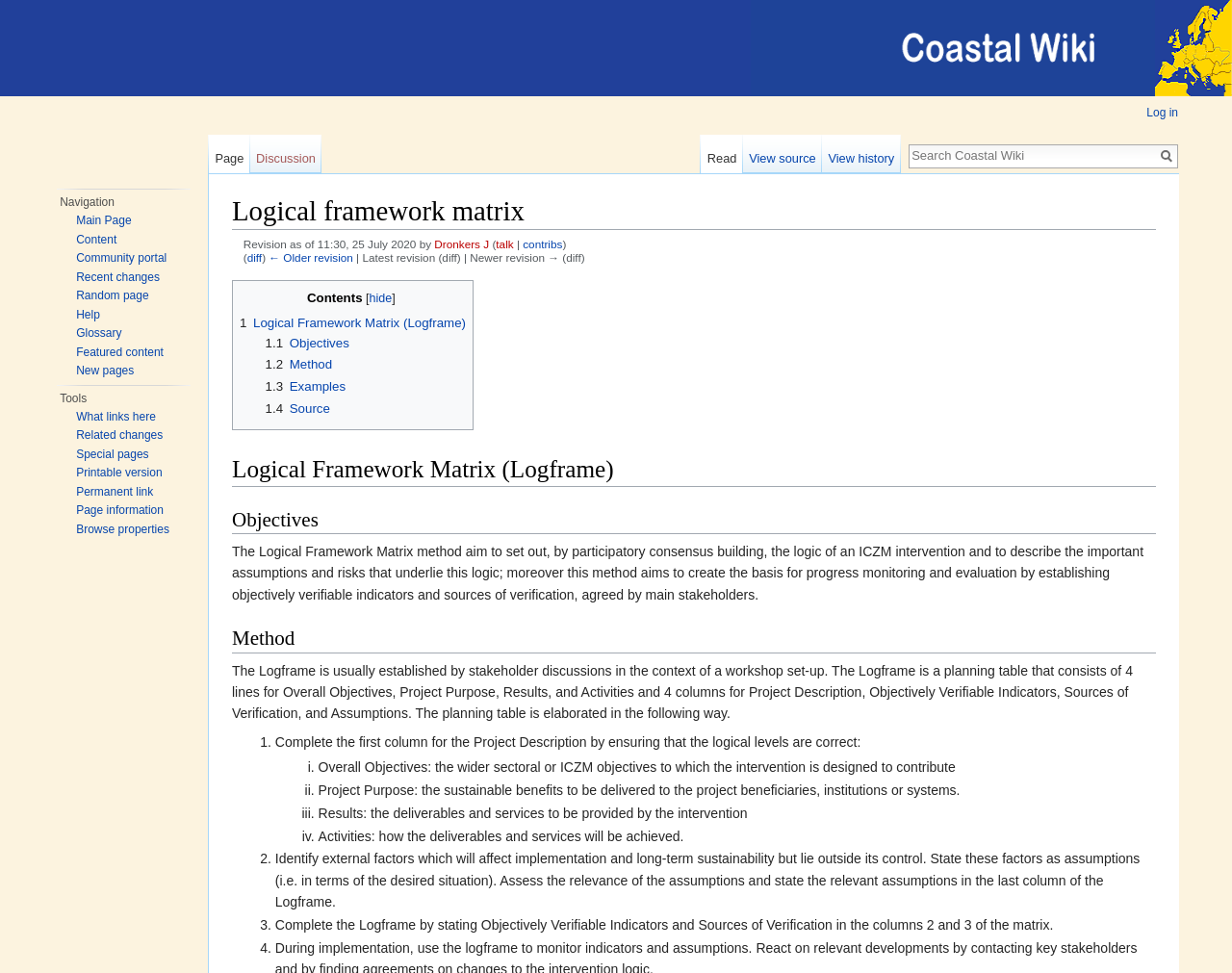Identify and provide the bounding box coordinates of the UI element described: "← Older revision". The coordinates should be formatted as [left, top, right, bottom], with each number being a float between 0 and 1.

[0.218, 0.258, 0.287, 0.271]